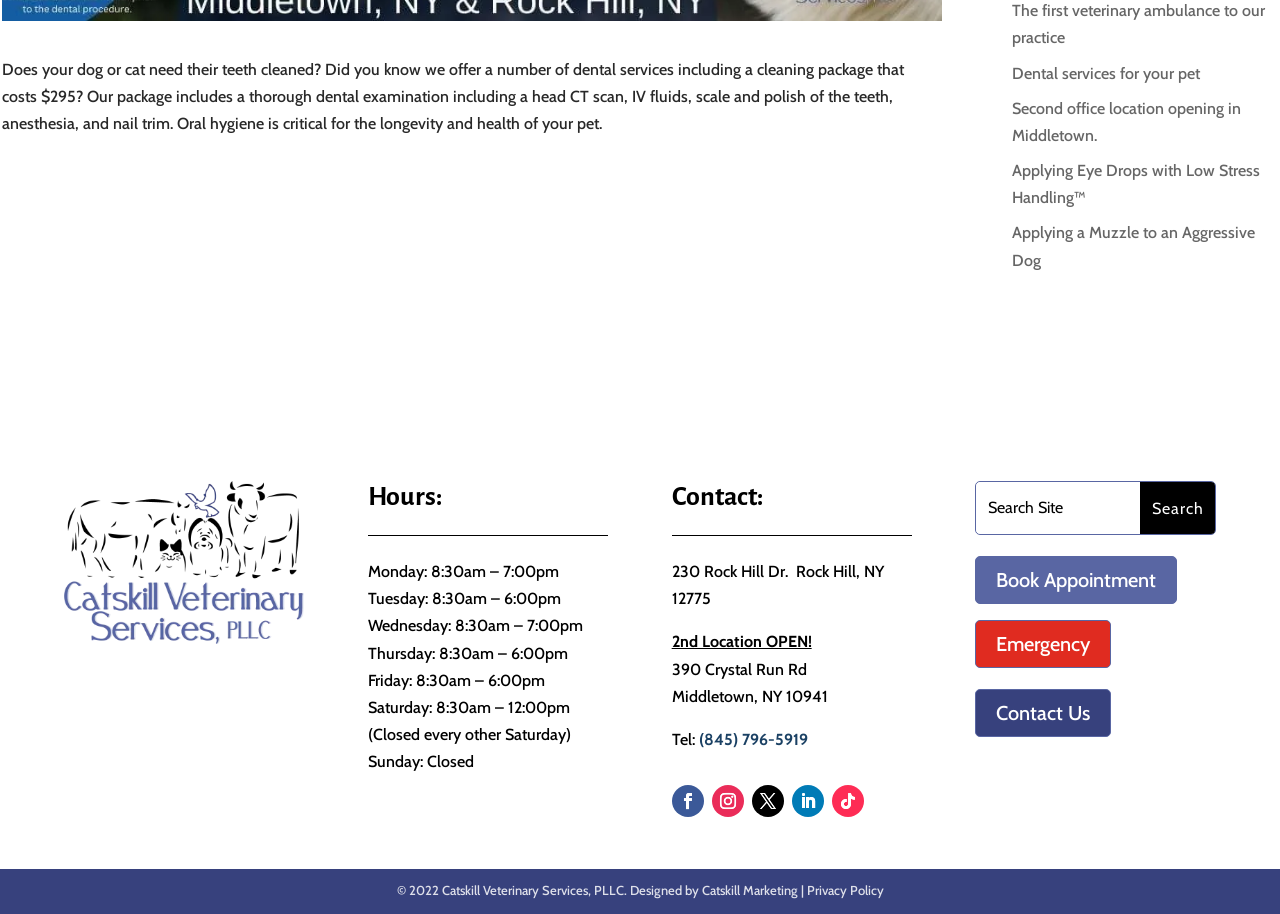Provide the bounding box coordinates for the area that should be clicked to complete the instruction: "Book an appointment".

[0.762, 0.608, 0.92, 0.661]